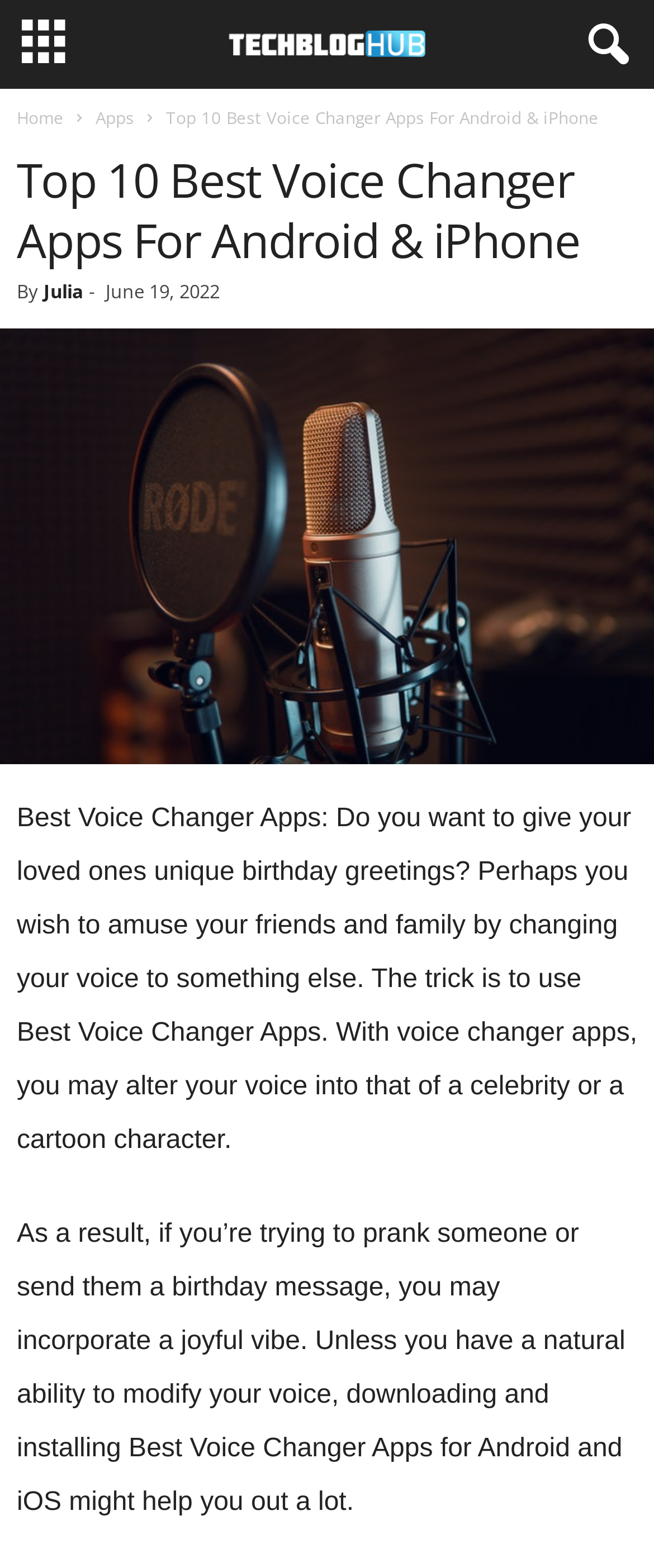Respond to the question below with a single word or phrase: What is the purpose of the Best Voice Changer Apps?

To alter voice